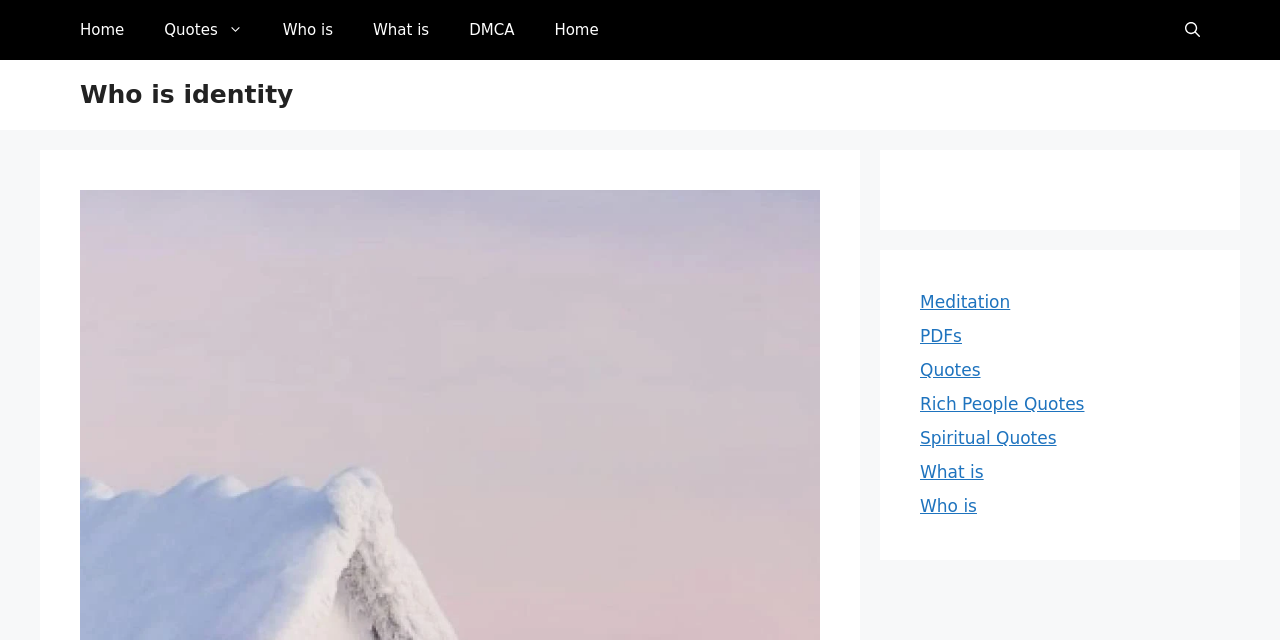What is the first link in the primary navigation? Based on the image, give a response in one word or a short phrase.

Home